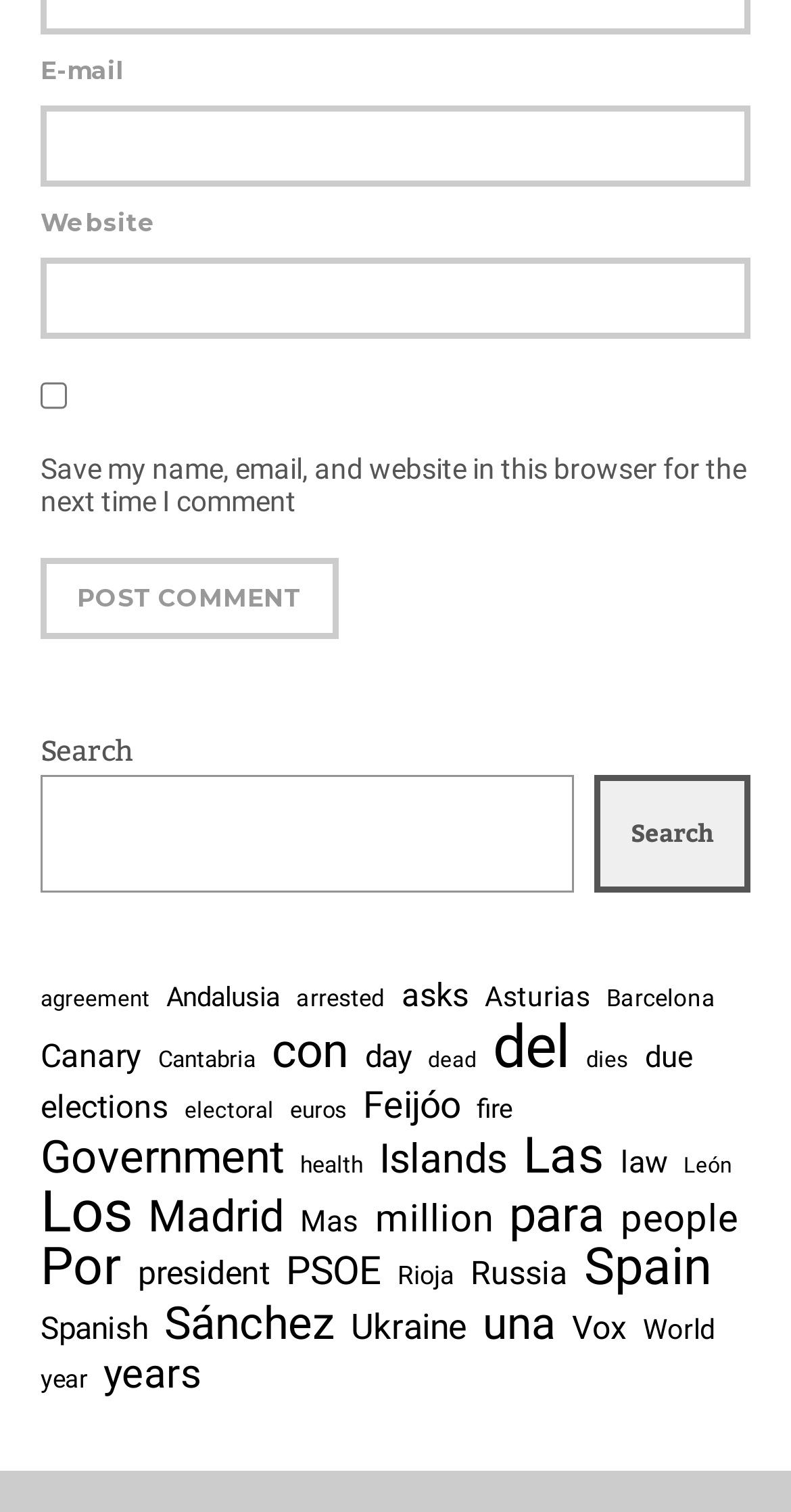Give a one-word or one-phrase response to the question: 
How many links are listed on the webpage?

181